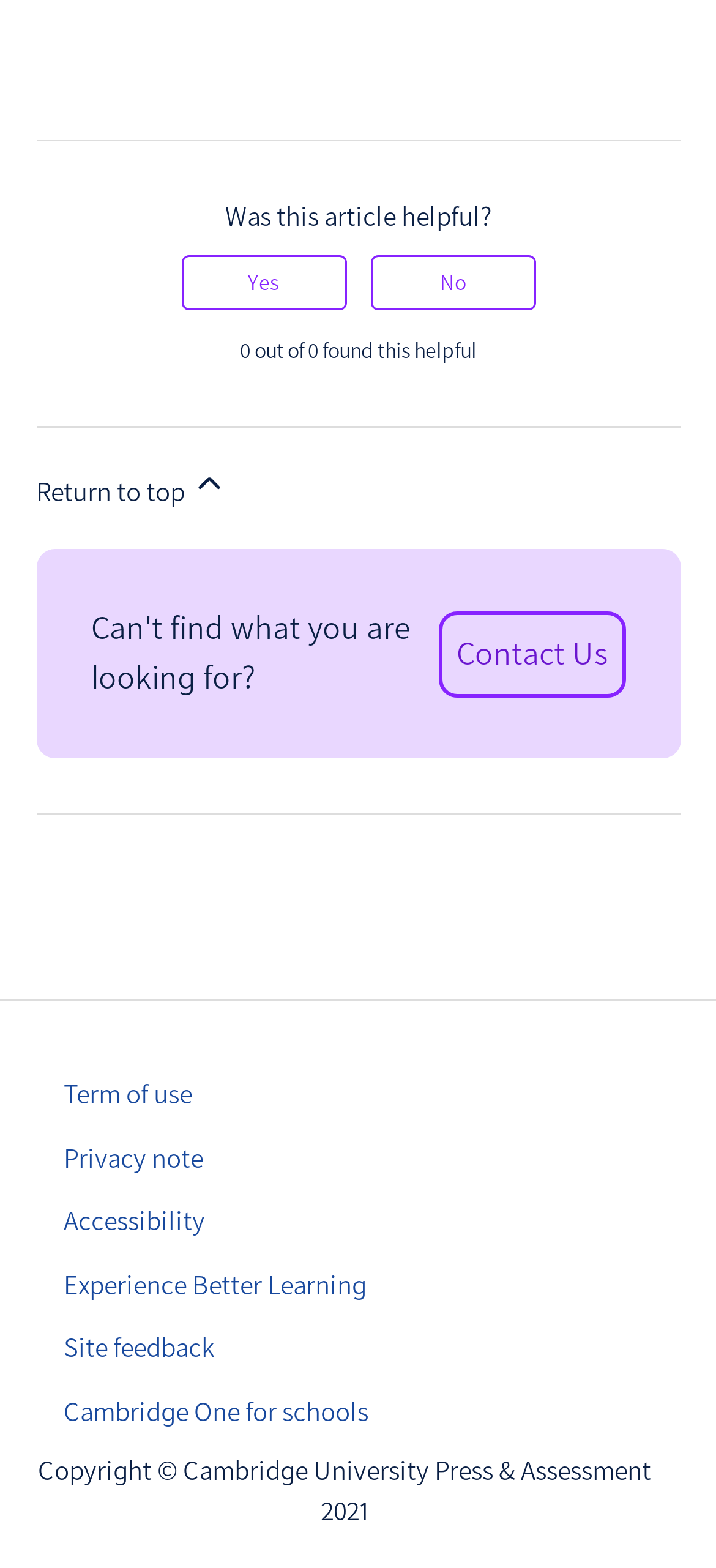Using the description "Return to top", predict the bounding box of the relevant HTML element.

[0.05, 0.272, 0.95, 0.35]